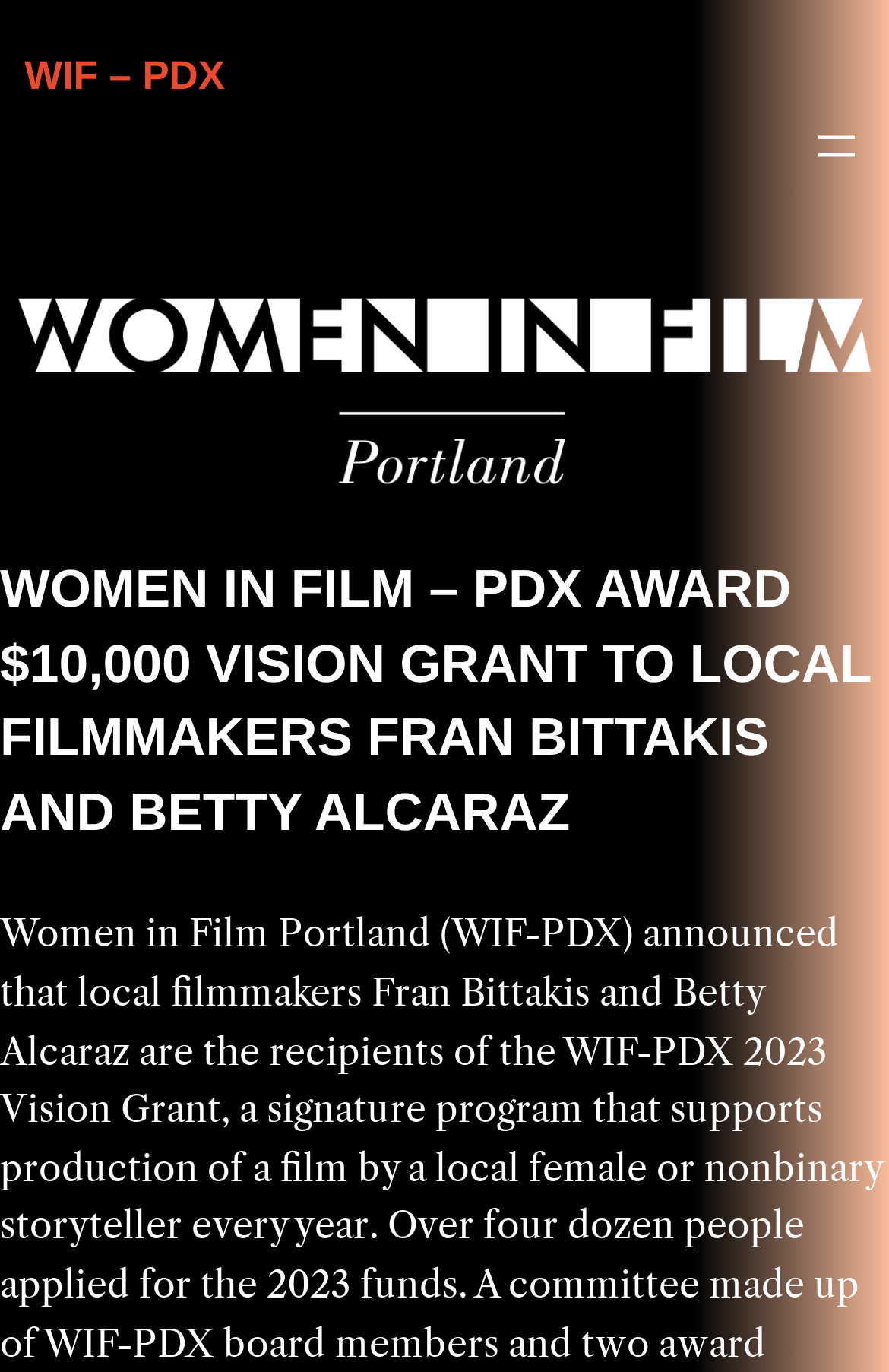Consider the image and give a detailed and elaborate answer to the question: 
What is the purpose of the button in the footer navigation?

The button in the footer navigation has a description 'Open menu' and a hasPopup property, indicating that it is used to open a menu. This suggests that the button is used to access additional navigation options.